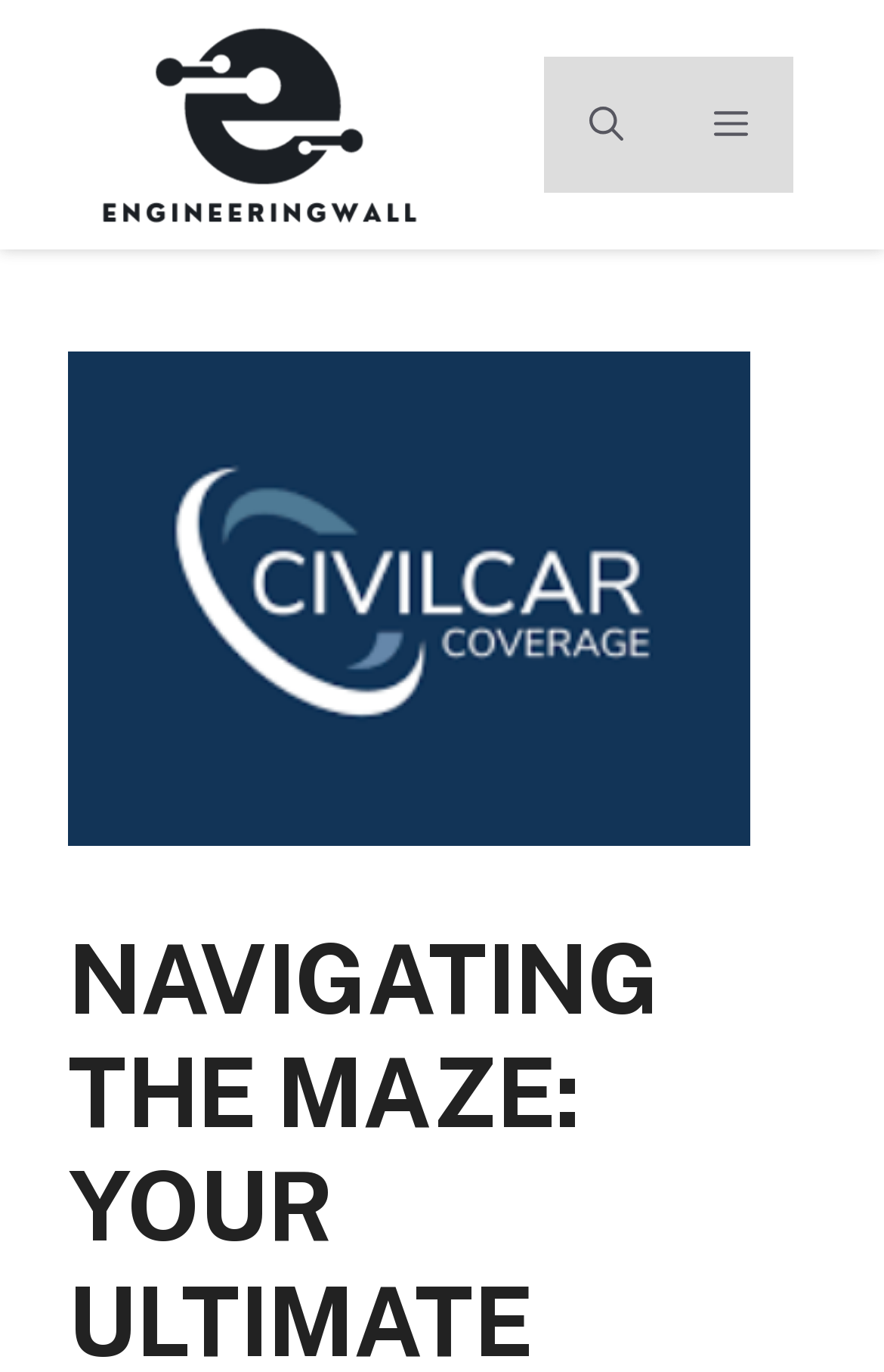Using the provided element description: "alt="Engineering Wall"", identify the bounding box coordinates. The coordinates should be four floats between 0 and 1 in the order [left, top, right, bottom].

[0.103, 0.071, 0.487, 0.104]